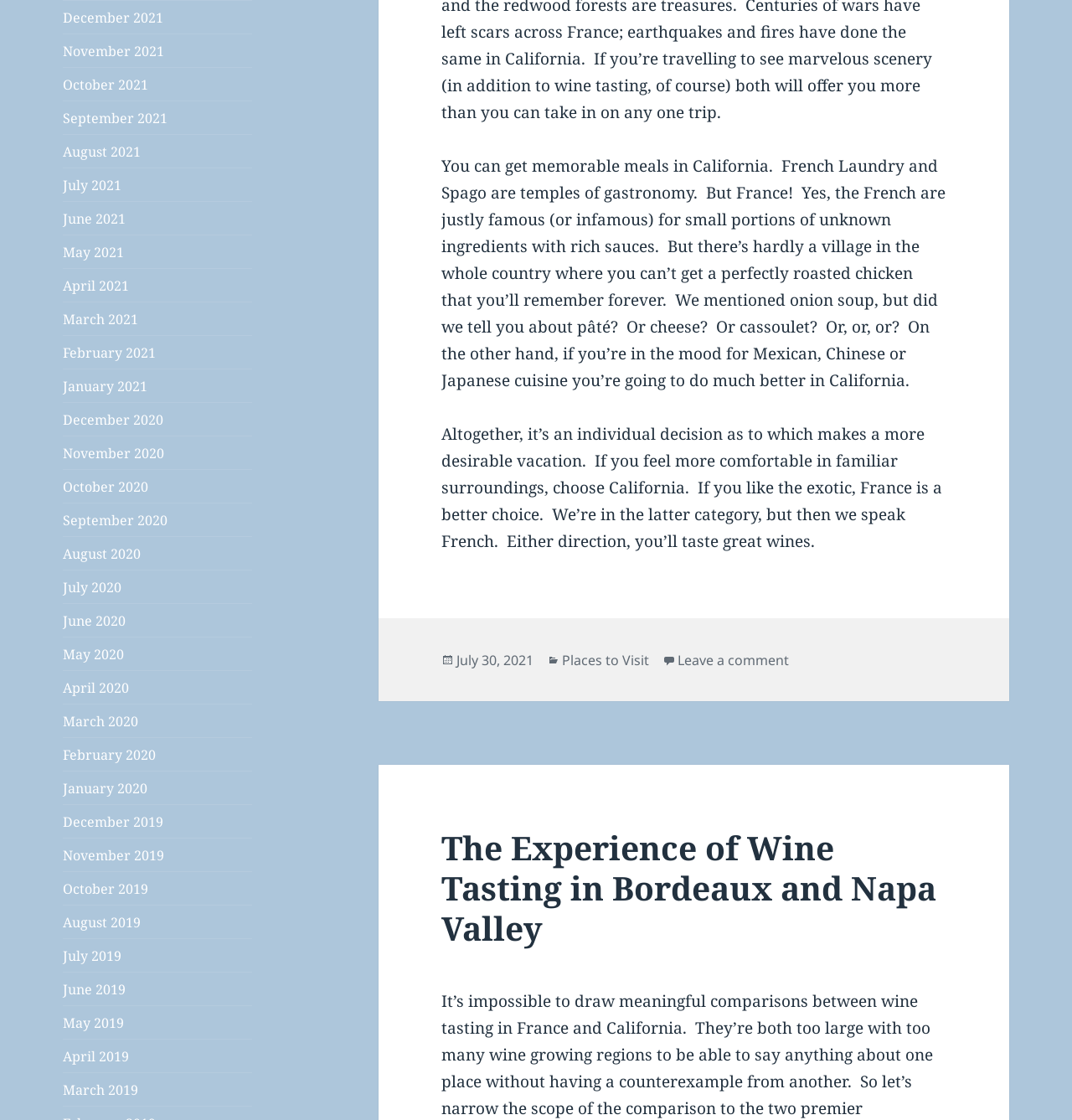Provide a brief response using a word or short phrase to this question:
What type of cuisine is mentioned in the article?

French, Mexican, Chinese, Japanese